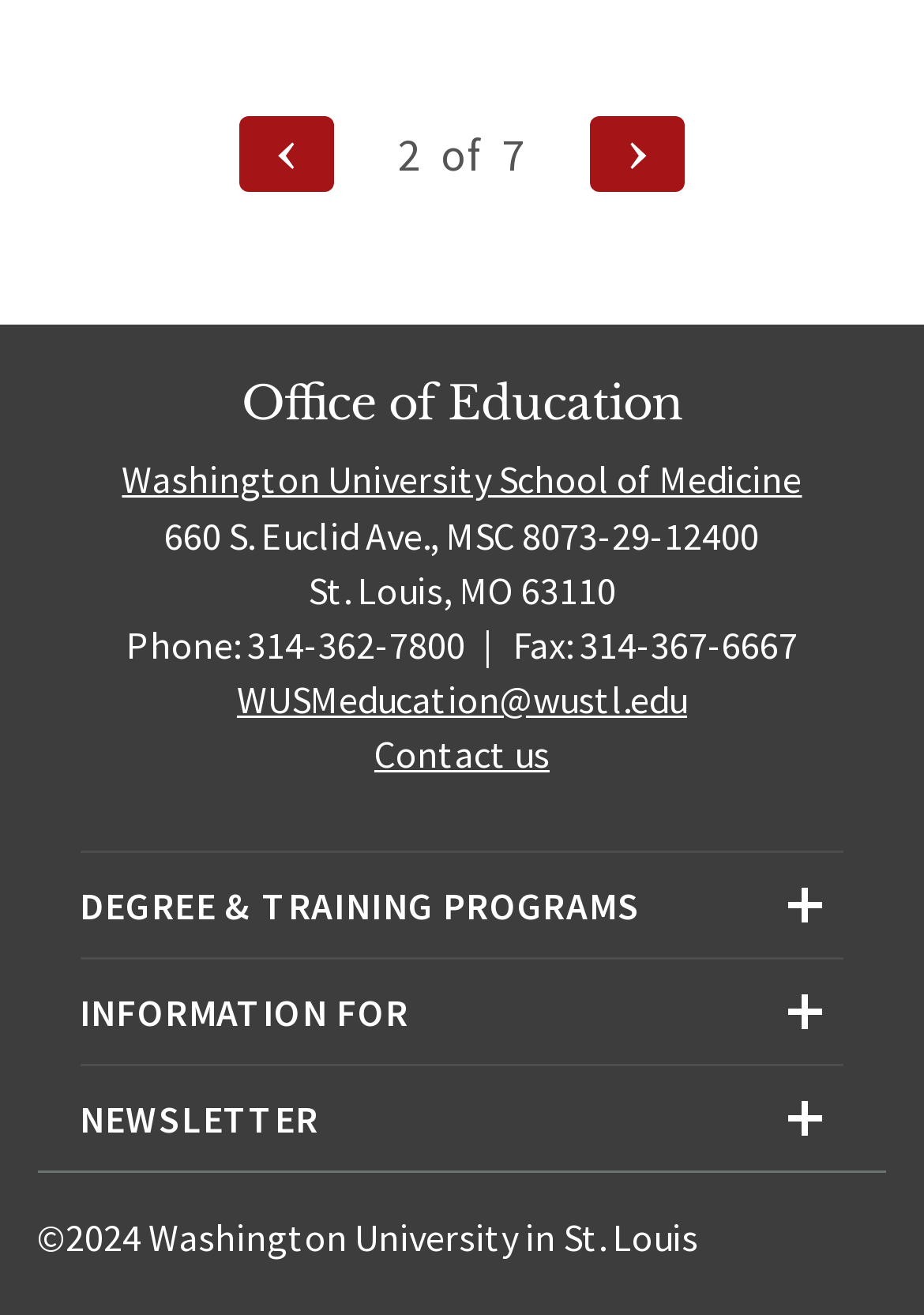Extract the bounding box coordinates for the UI element described by the text: "Washington University School of Medicine". The coordinates should be in the form of [left, top, right, bottom] with values between 0 and 1.

[0.132, 0.347, 0.868, 0.383]